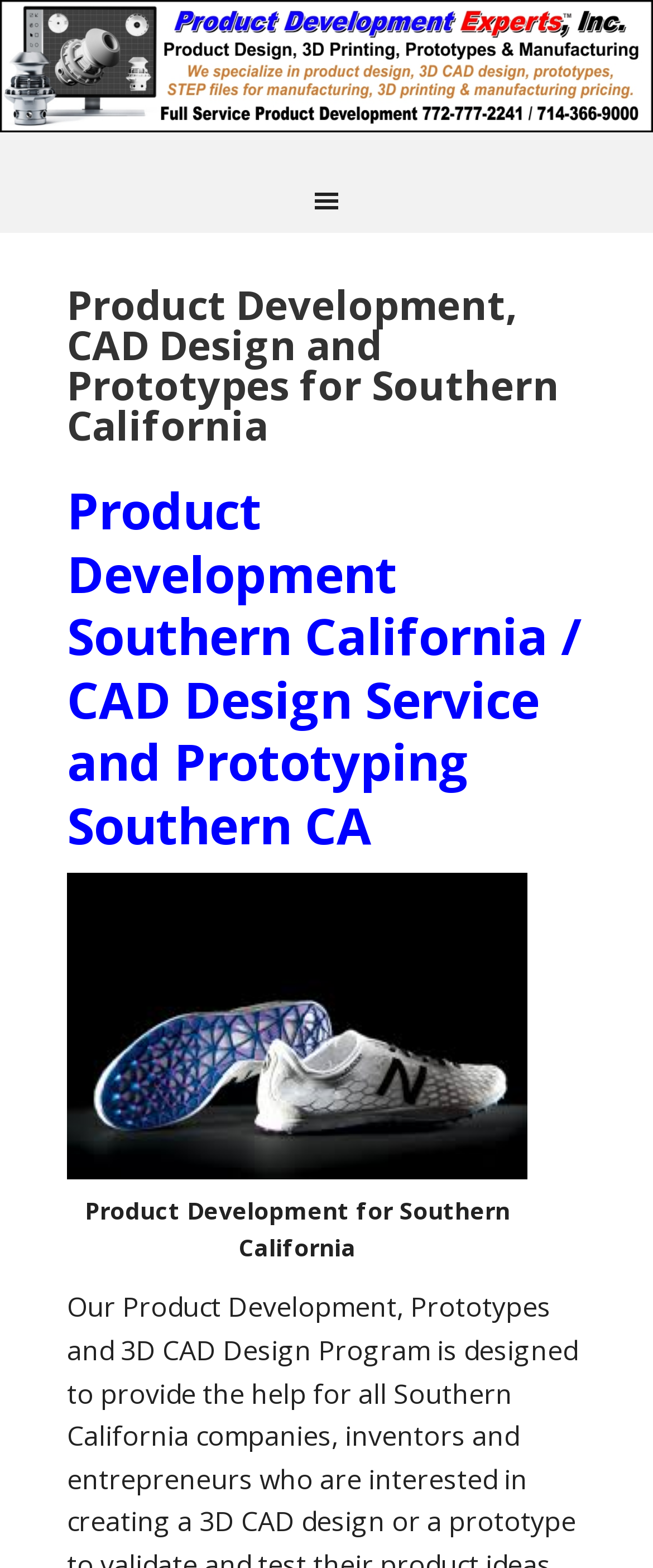Answer the question in a single word or phrase:
What is the purpose of the figure on the webpage?

To illustrate product development